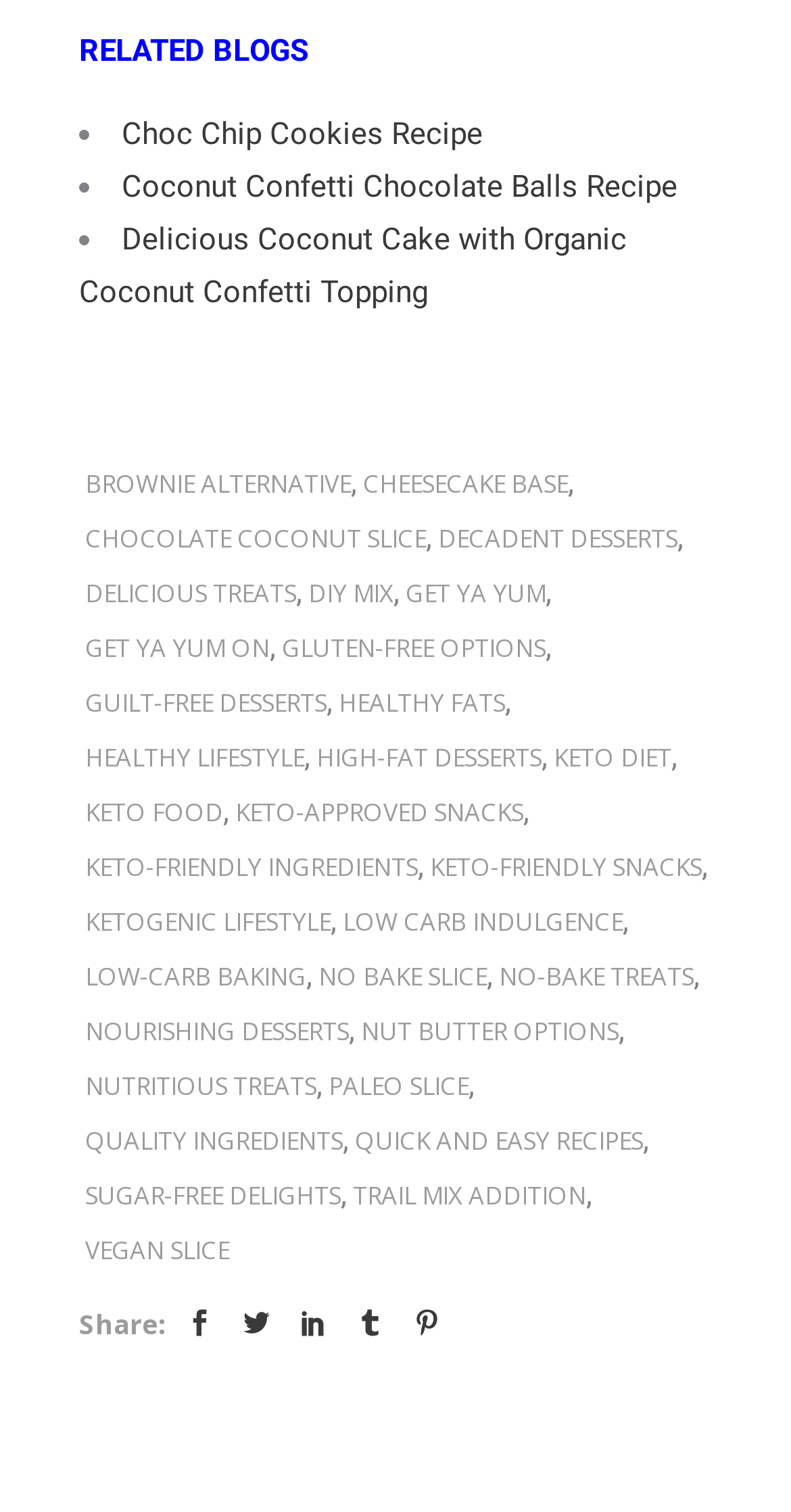Please find the bounding box coordinates of the element's region to be clicked to carry out this instruction: "Share on social media".

[0.236, 0.866, 0.269, 0.886]